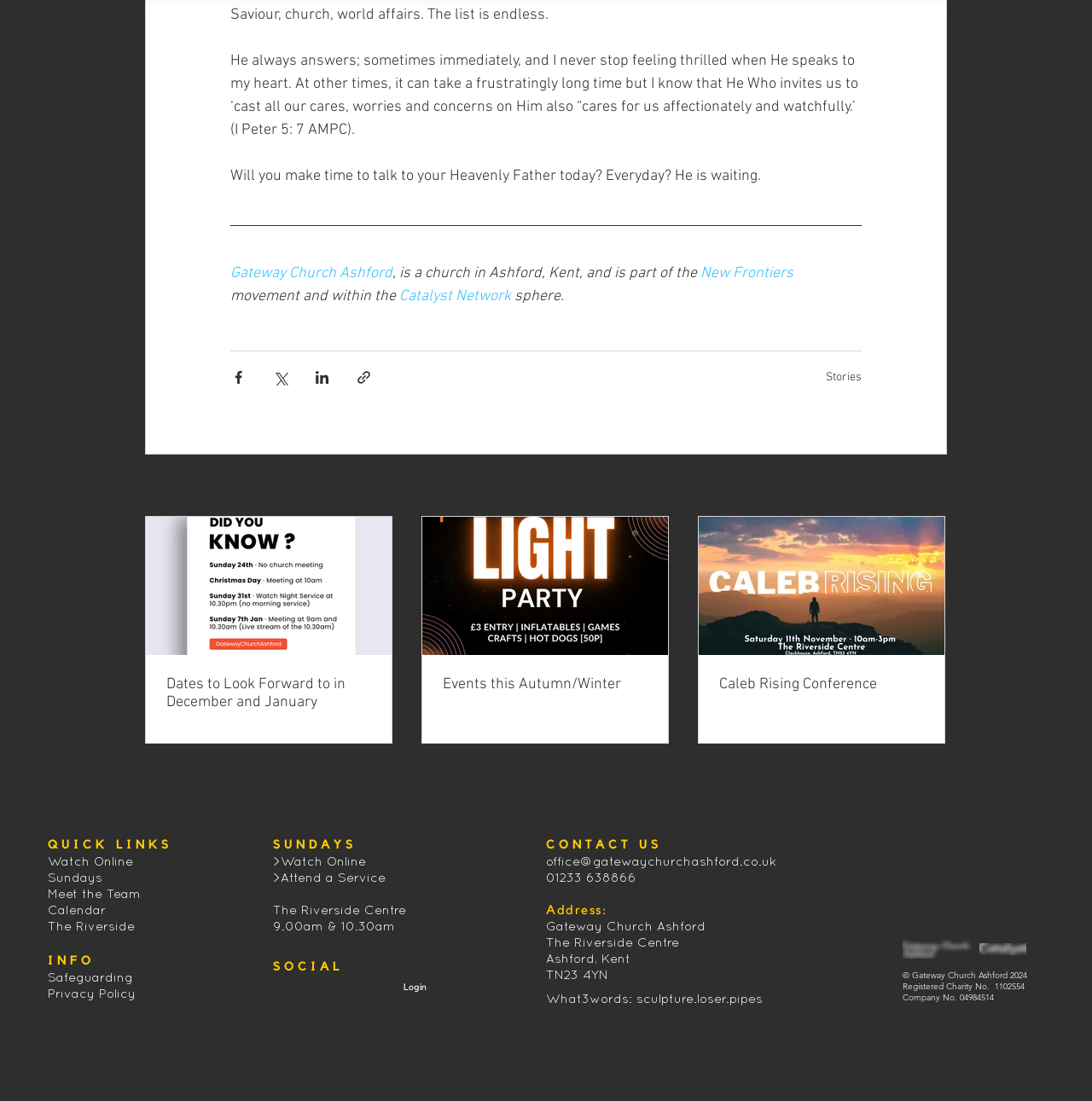Extract the bounding box coordinates for the described element: "aria-label="White Facebook Icon"". The coordinates should be represented as four float numbers between 0 and 1: [left, top, right, bottom].

[0.295, 0.887, 0.312, 0.904]